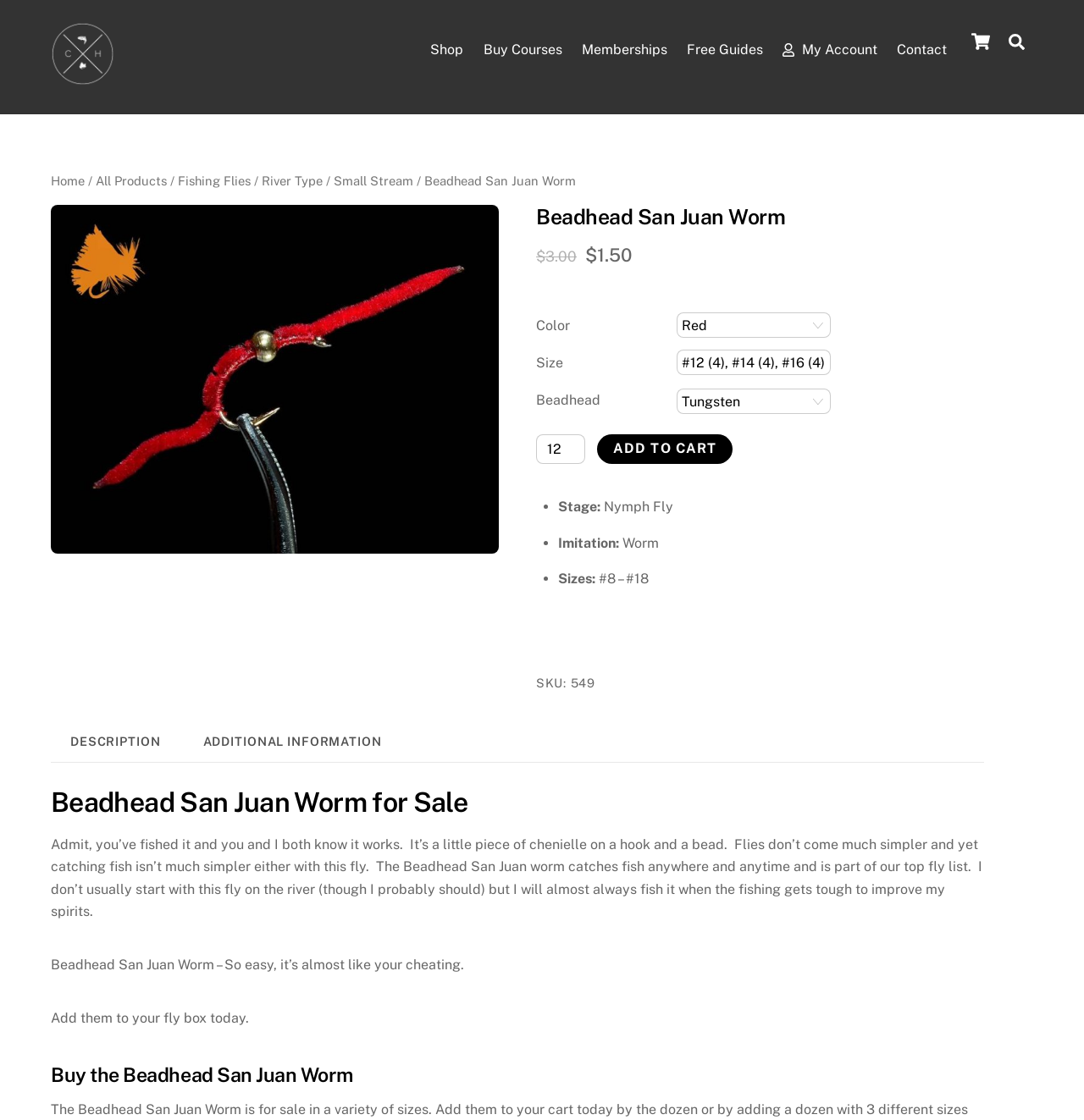Identify and provide the text content of the webpage's primary headline.

Beadhead San Juan Worm